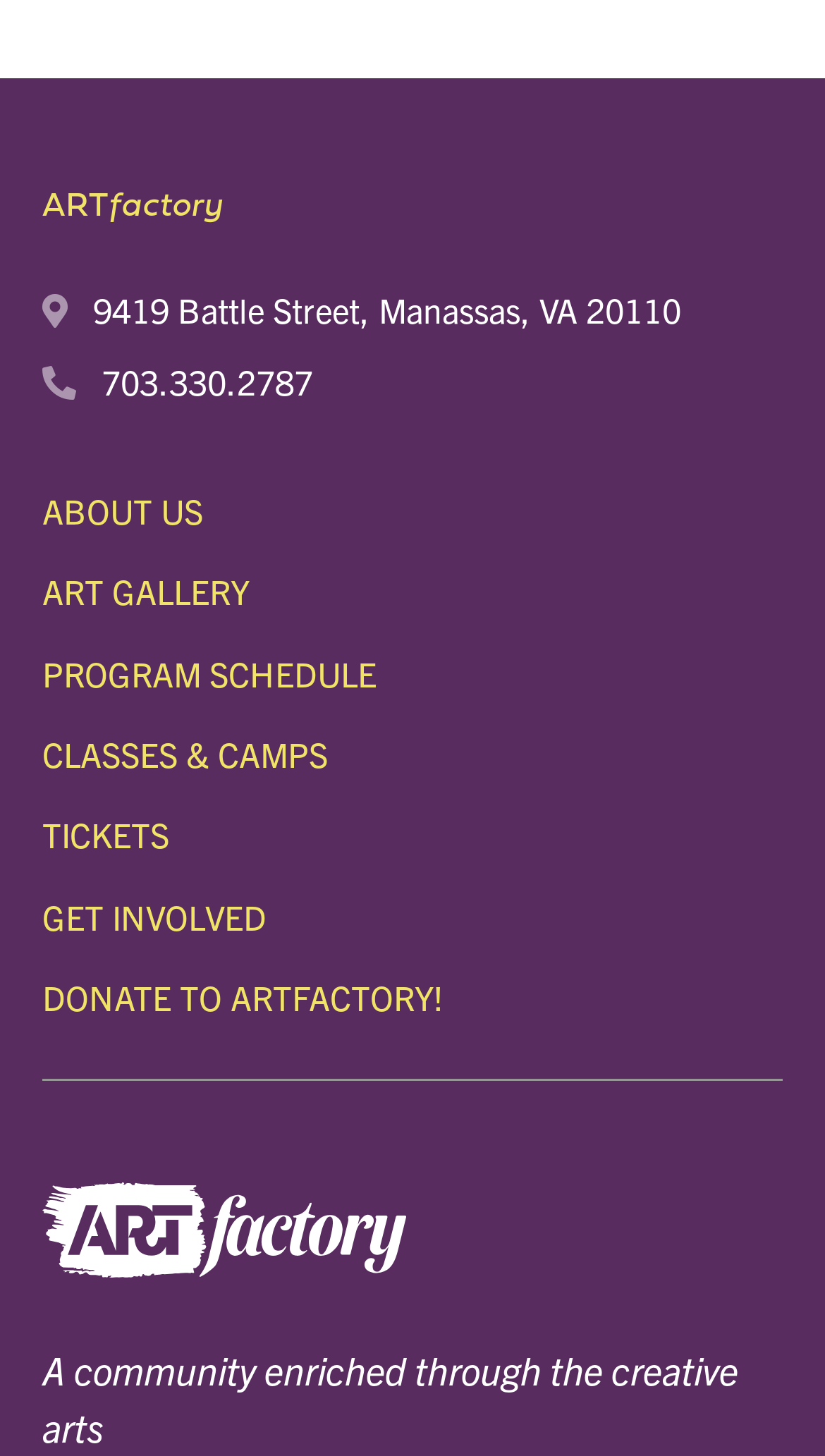Refer to the image and provide a thorough answer to this question:
What is the purpose of ARTfactory?

I found the purpose by looking at the StaticText element at the bottom of the webpage, which describes the community enriched through the creative arts.